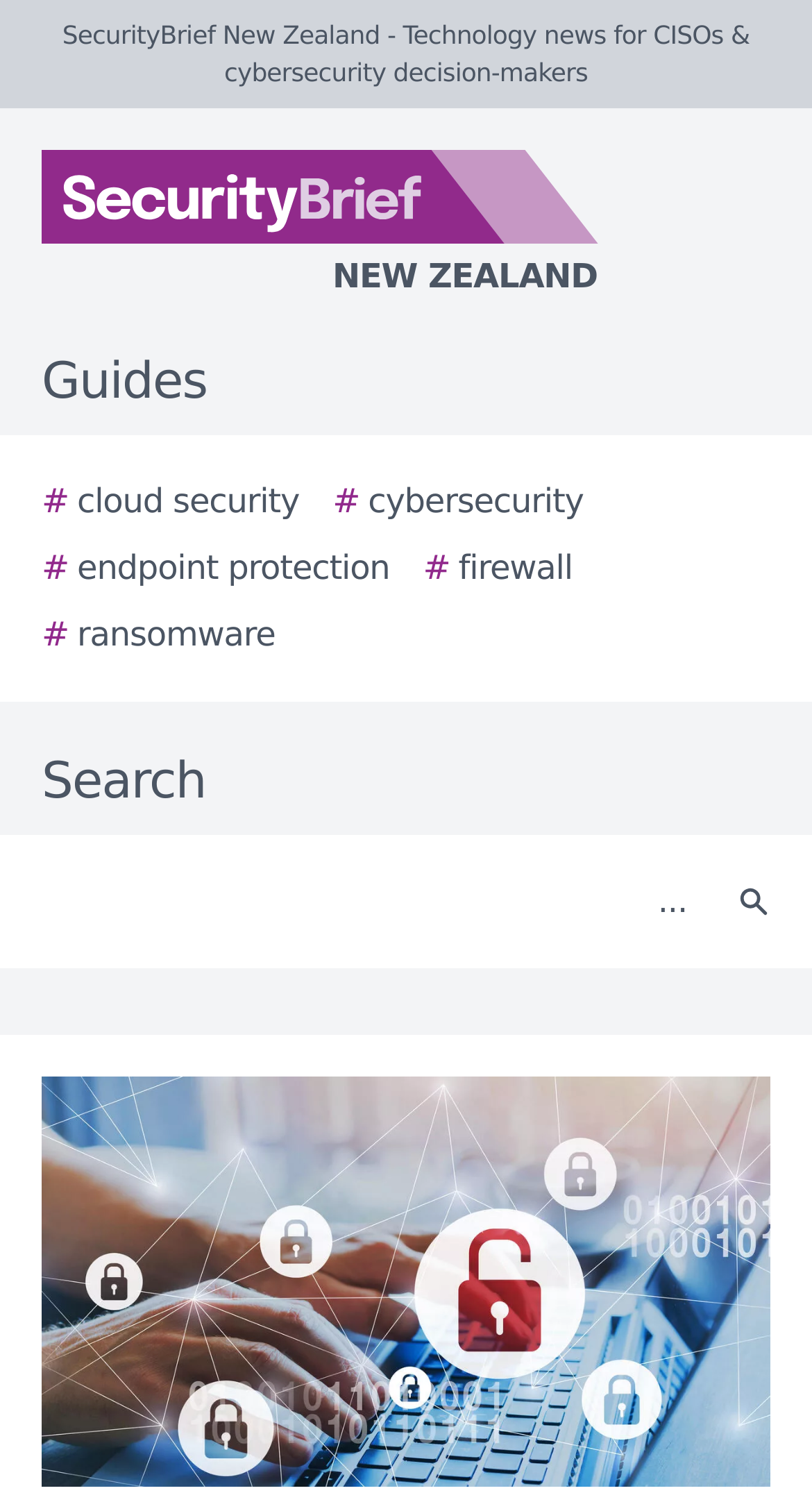Please specify the bounding box coordinates for the clickable region that will help you carry out the instruction: "Search for cloud security".

[0.051, 0.317, 0.369, 0.351]